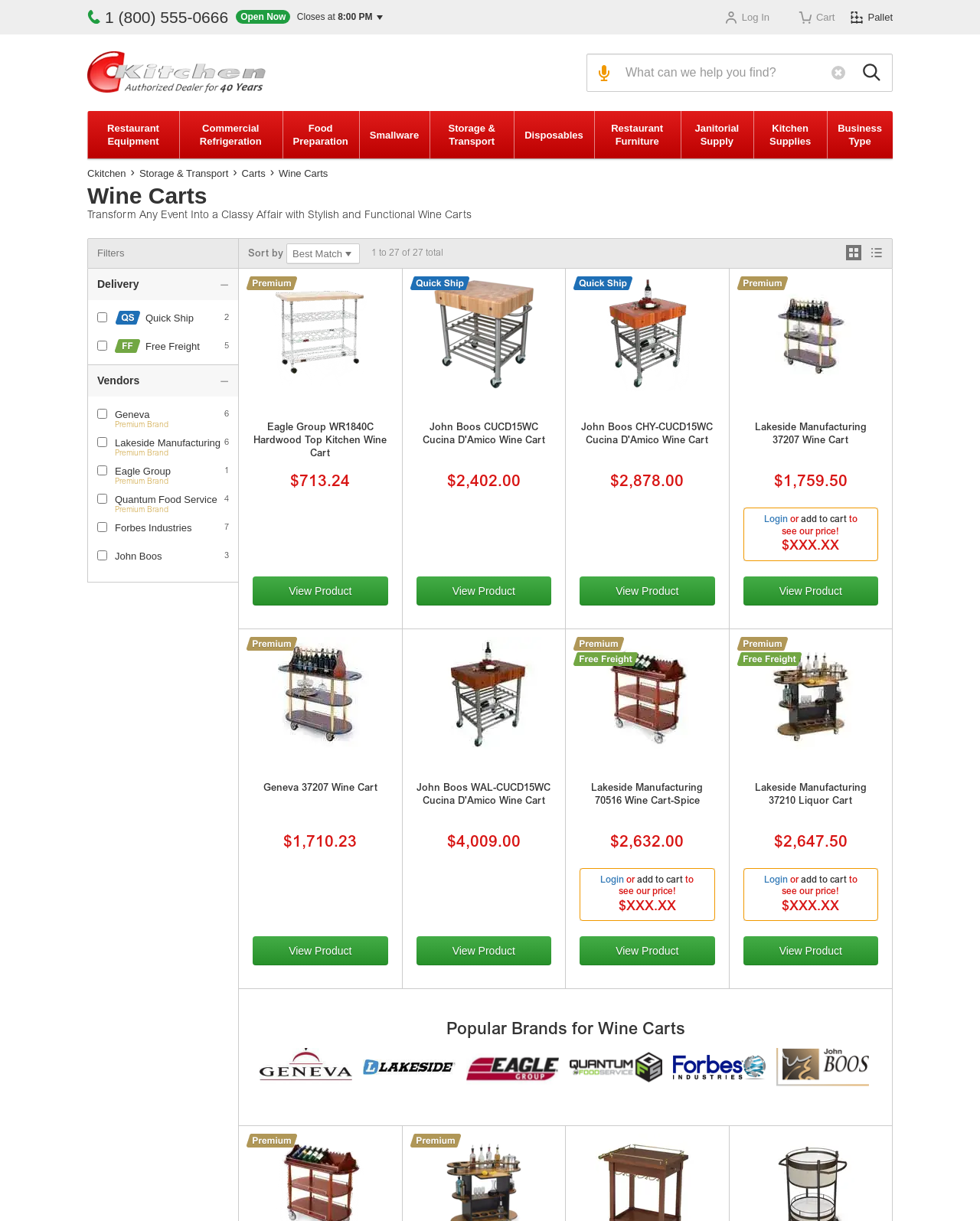Please give a succinct answer to the question in one word or phrase:
What is the brand of the second wine cart listed?

John Boos